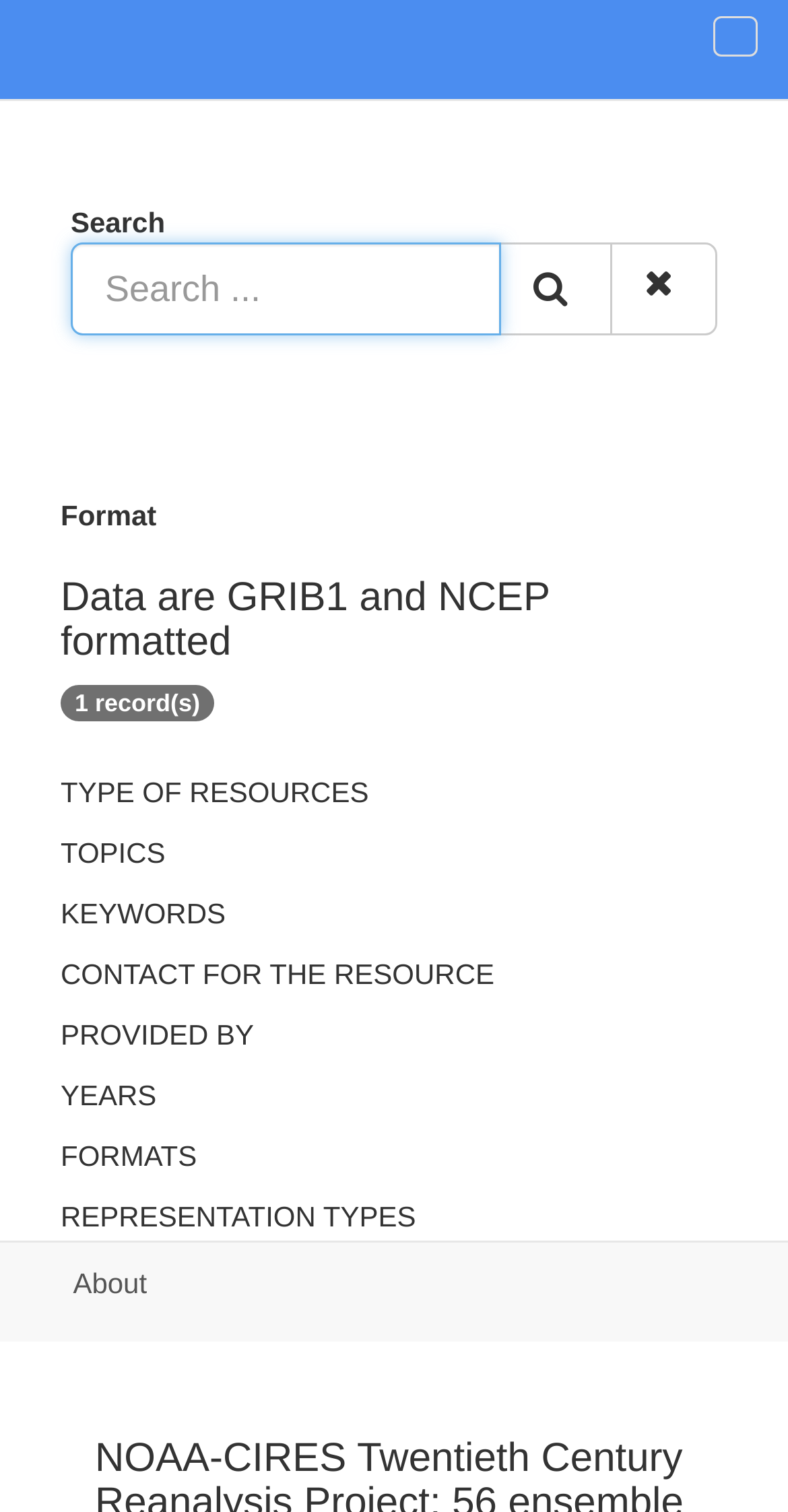Based on the element description, predict the bounding box coordinates (top-left x, top-left y, bottom-right x, bottom-right y) for the UI element in the screenshot: title="Reset"

[0.774, 0.16, 0.91, 0.222]